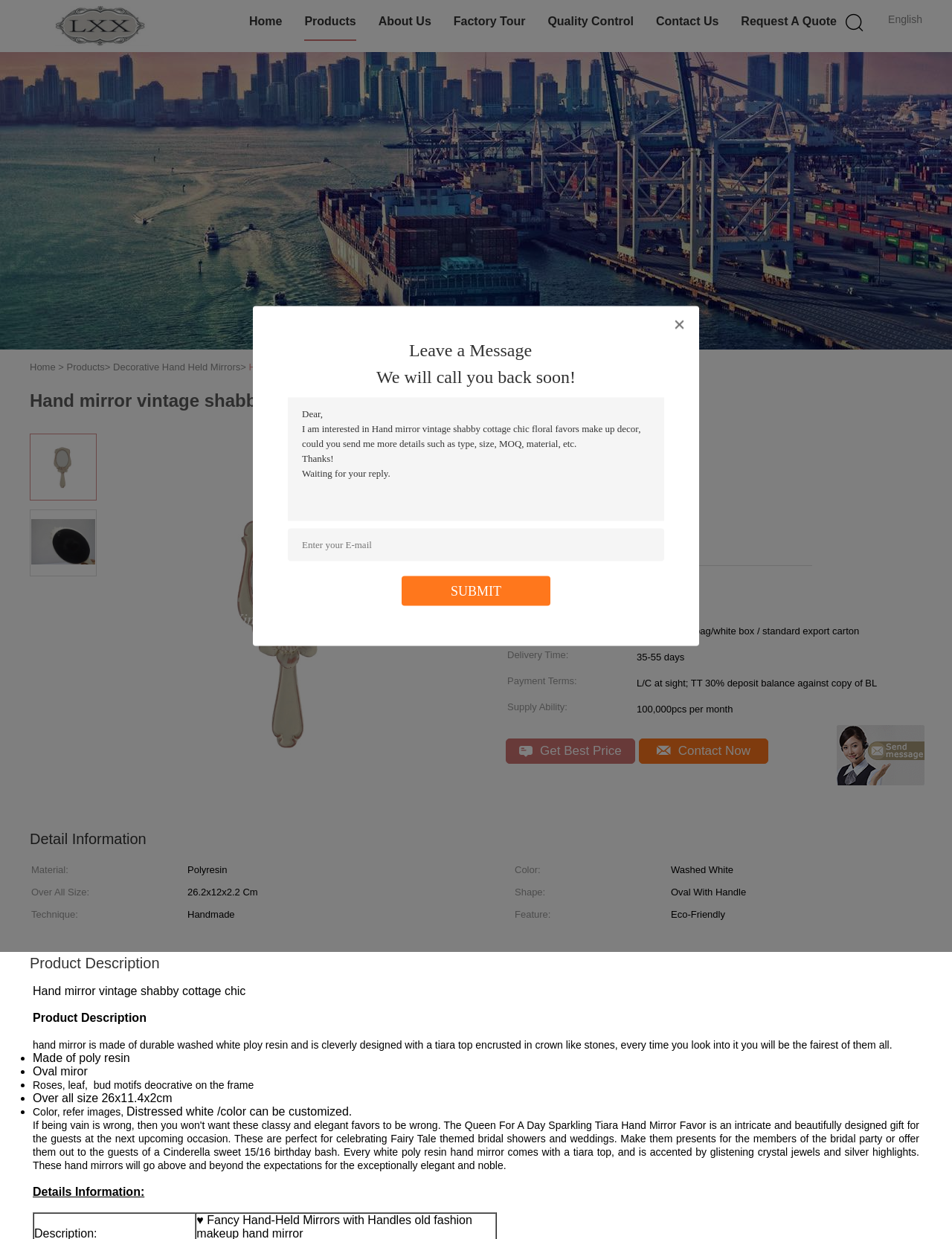Specify the bounding box coordinates of the element's area that should be clicked to execute the given instruction: "Click the 'Get Best Price' link". The coordinates should be four float numbers between 0 and 1, i.e., [left, top, right, bottom].

[0.531, 0.596, 0.667, 0.616]